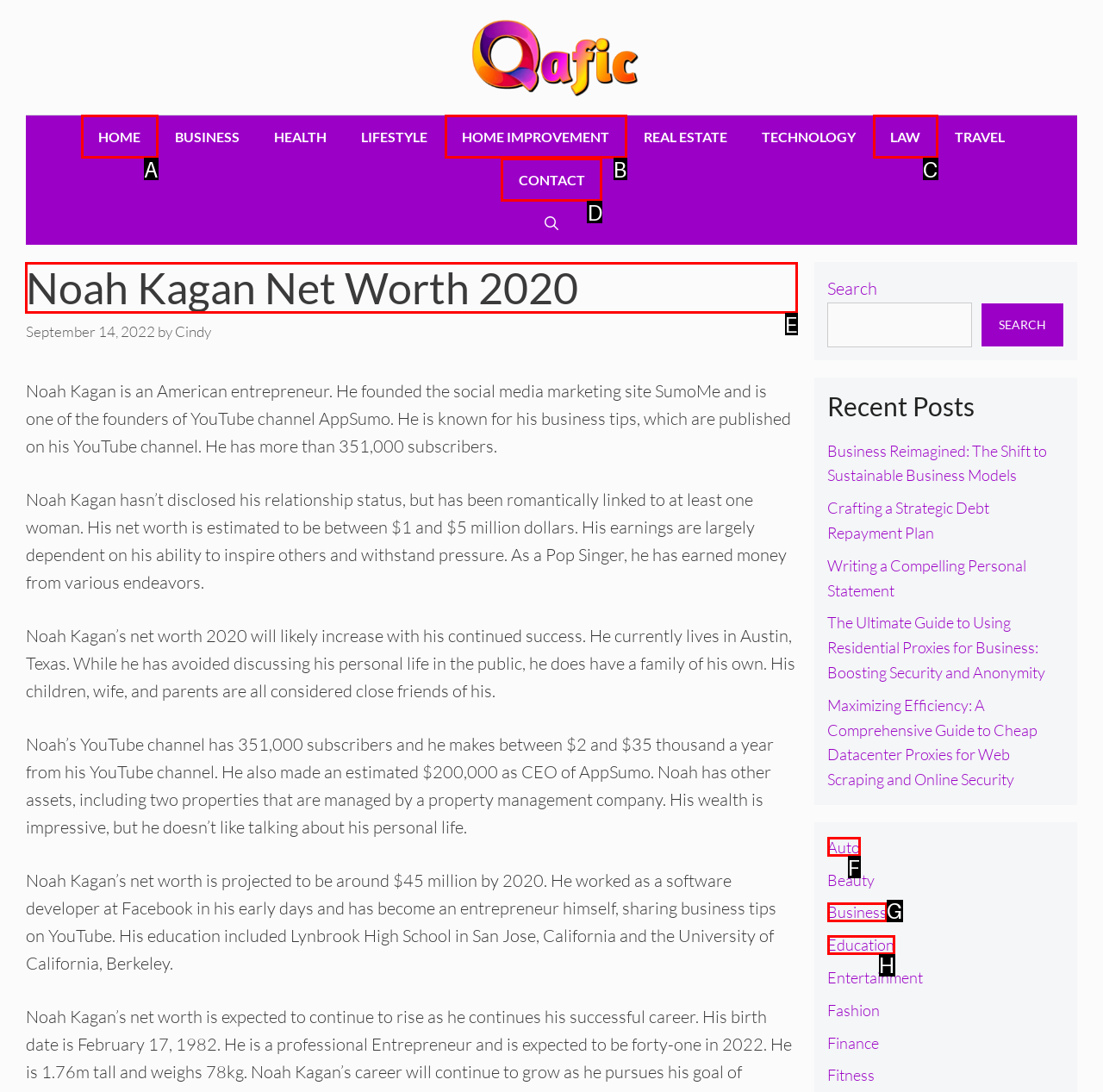Which HTML element should be clicked to perform the following task: Read the 'Noah Kagan Net Worth 2020' article
Reply with the letter of the appropriate option.

E